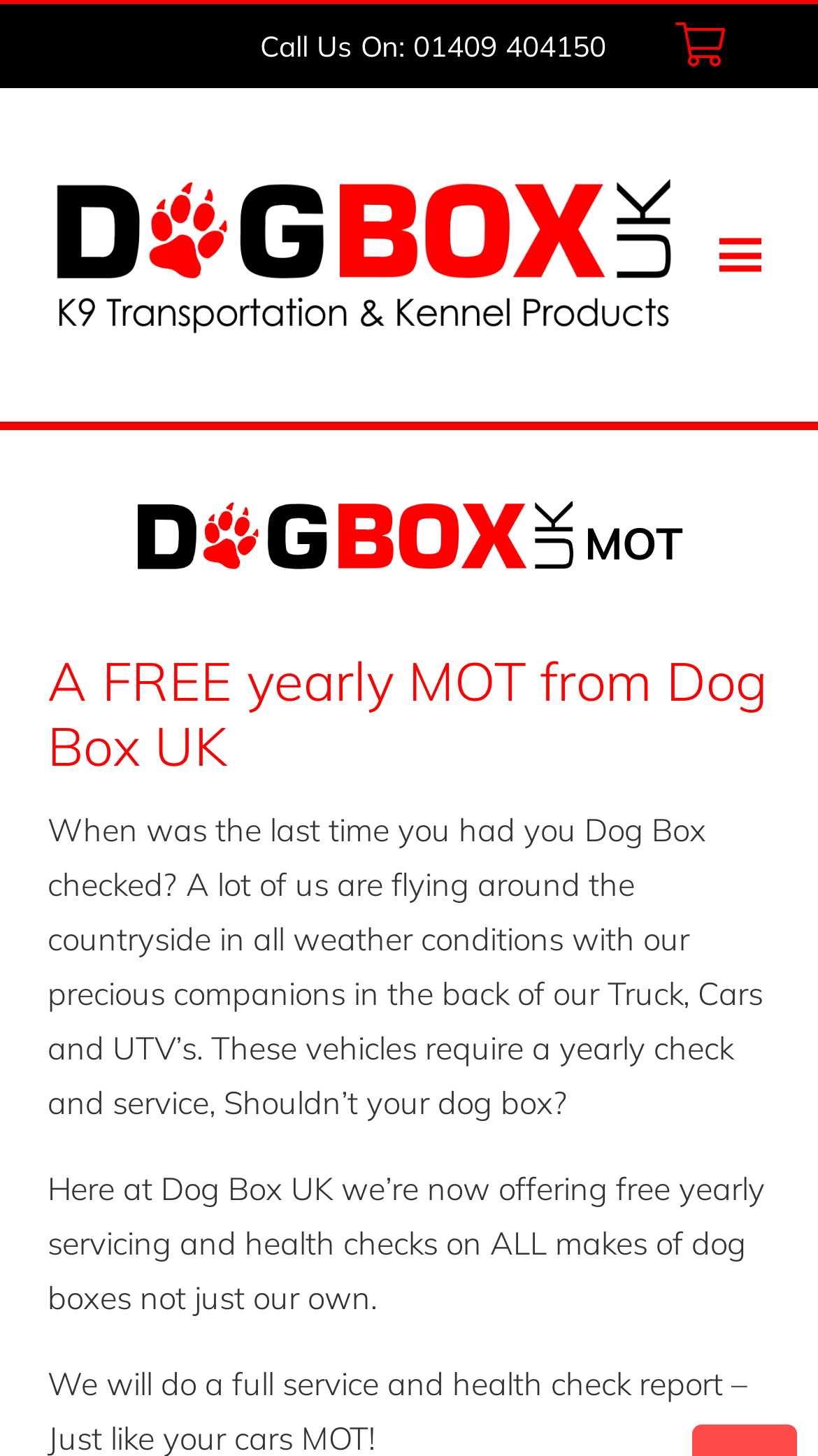From the given element description: "LED-man", find the bounding box for the UI element. Provide the coordinates as four float numbers between 0 and 1, in the order [left, top, right, bottom].

None